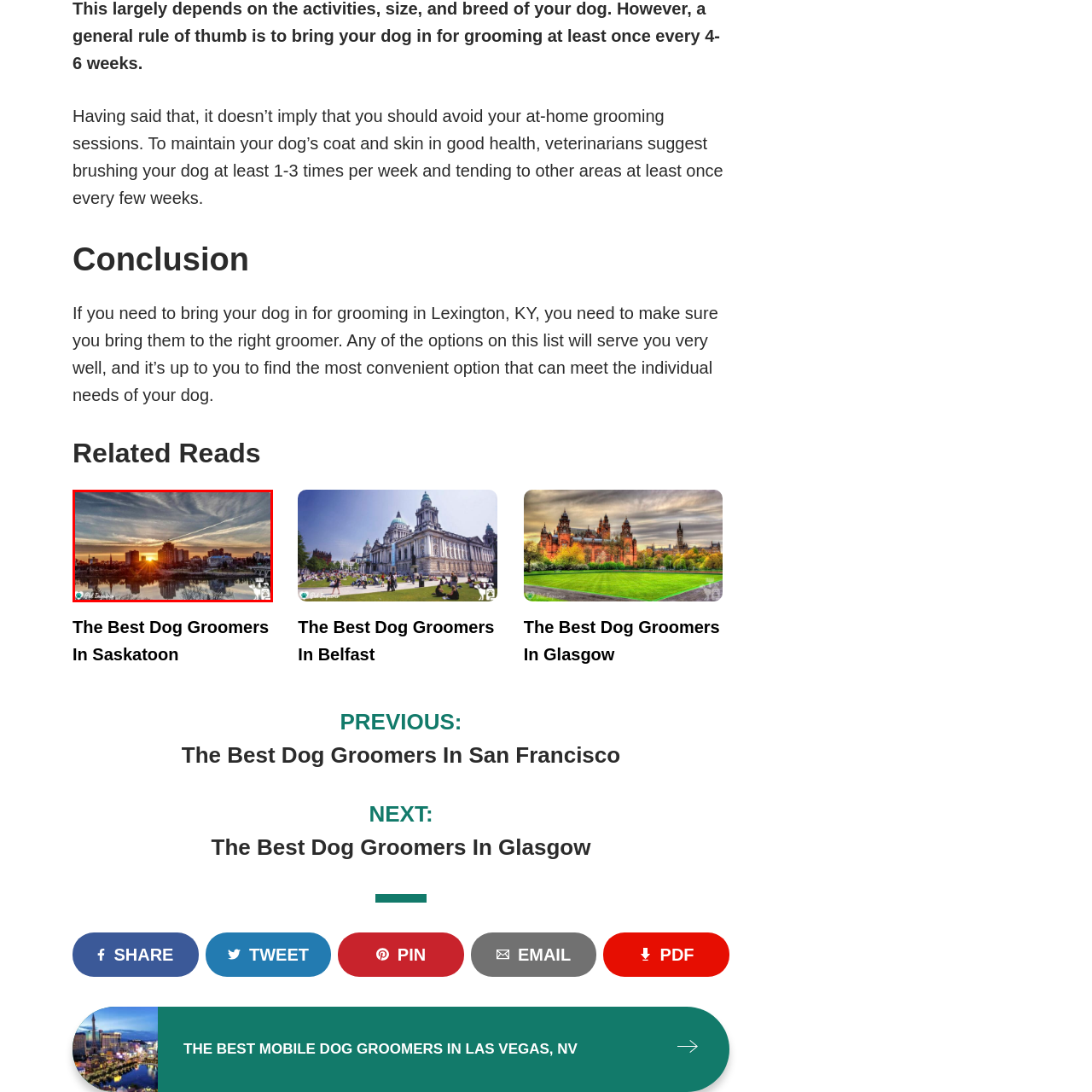What is the color of the hues reflected off the river?
Analyze the image marked by the red bounding box and respond with an in-depth answer considering the visual clues.

According to the caption, the sun's descent below the horizon casts warm orange and yellow hues that reflect off the calm waters of the river in the foreground, creating a picturesque scene.